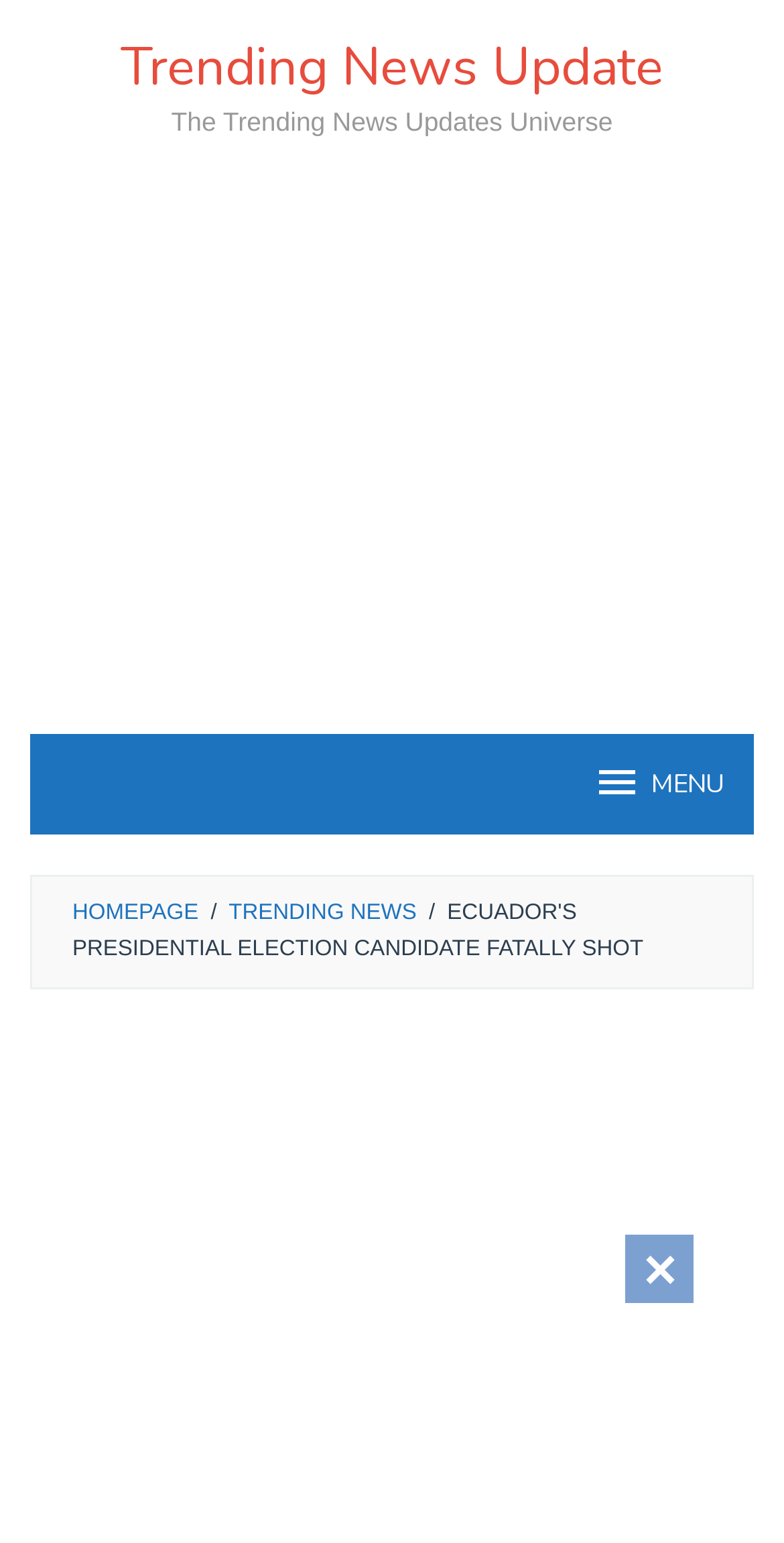Provide the bounding box coordinates of the UI element that matches the description: "Trending News".

[0.292, 0.584, 0.531, 0.599]